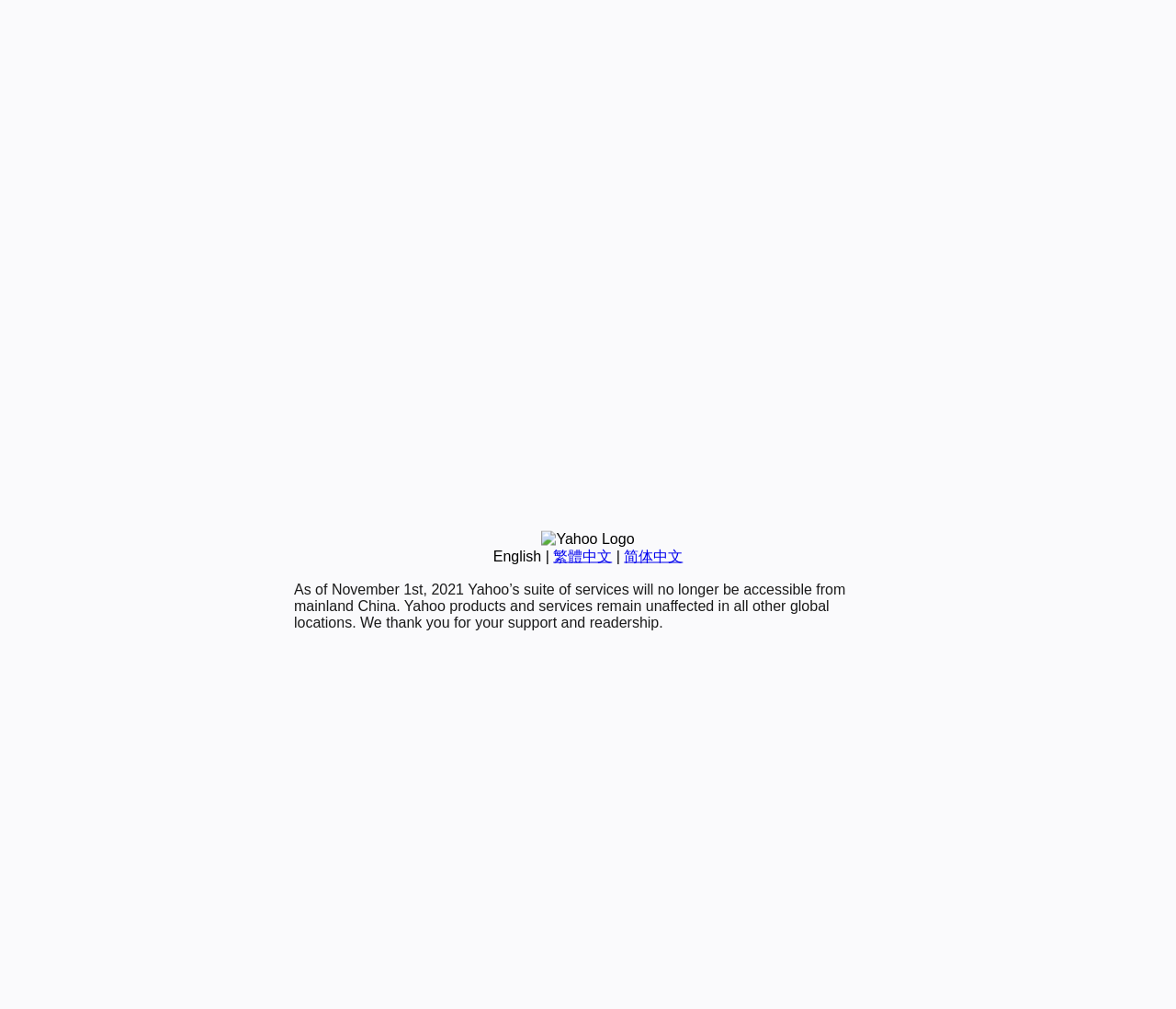Using the description: "English", identify the bounding box of the corresponding UI element in the screenshot.

[0.419, 0.543, 0.46, 0.559]